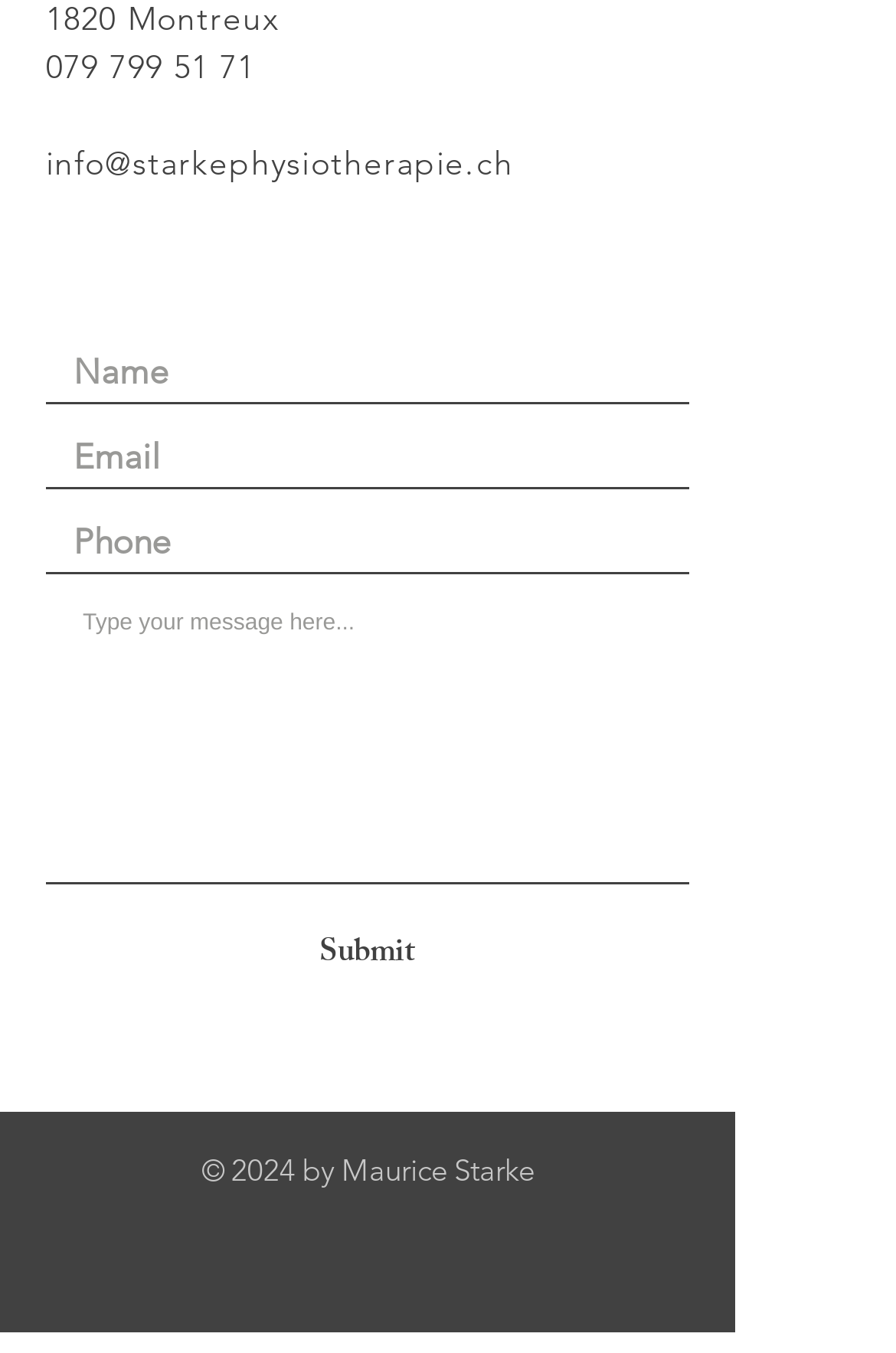Find the bounding box coordinates of the clickable area that will achieve the following instruction: "Find out about citizenship application".

None